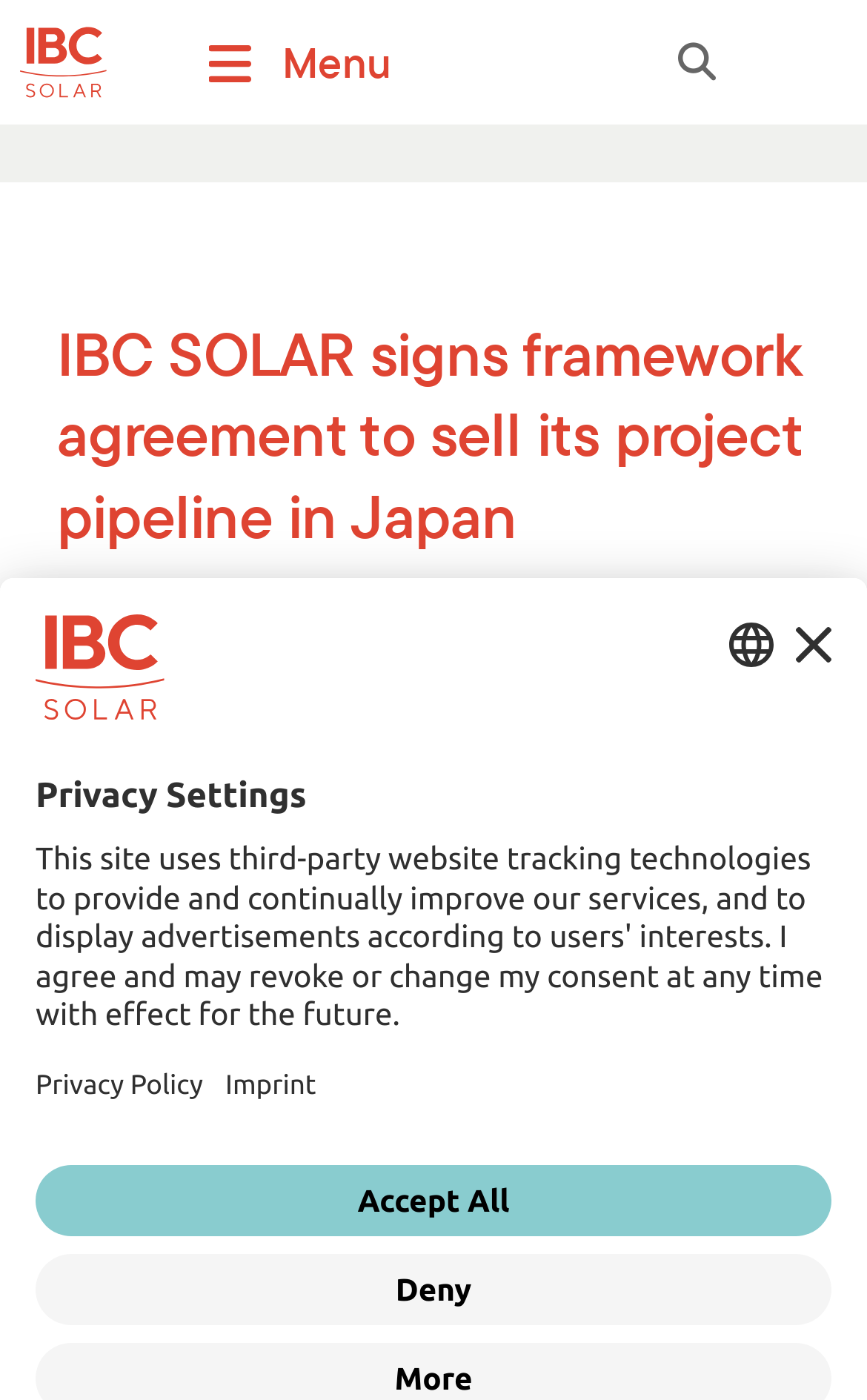For the given element description aria-describedby="language-tooltip-id" aria-label="Select language", determine the bounding box coordinates of the UI element. The coordinates should follow the format (top-left x, top-left y, bottom-right x, bottom-right y) and be within the range of 0 to 1.

[0.836, 0.442, 0.897, 0.48]